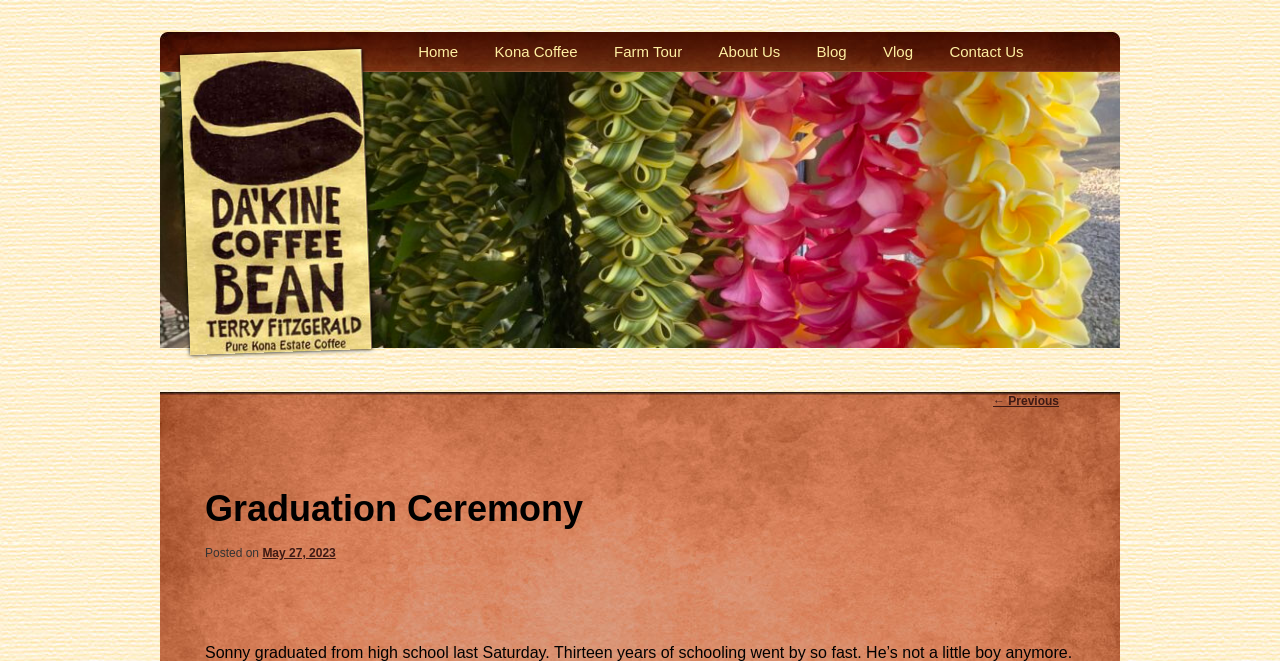Find the bounding box coordinates for the UI element whose description is: "Da Kine Coffee Bean". The coordinates should be four float numbers between 0 and 1, in the format [left, top, right, bottom].

[0.14, 0.074, 0.291, 0.537]